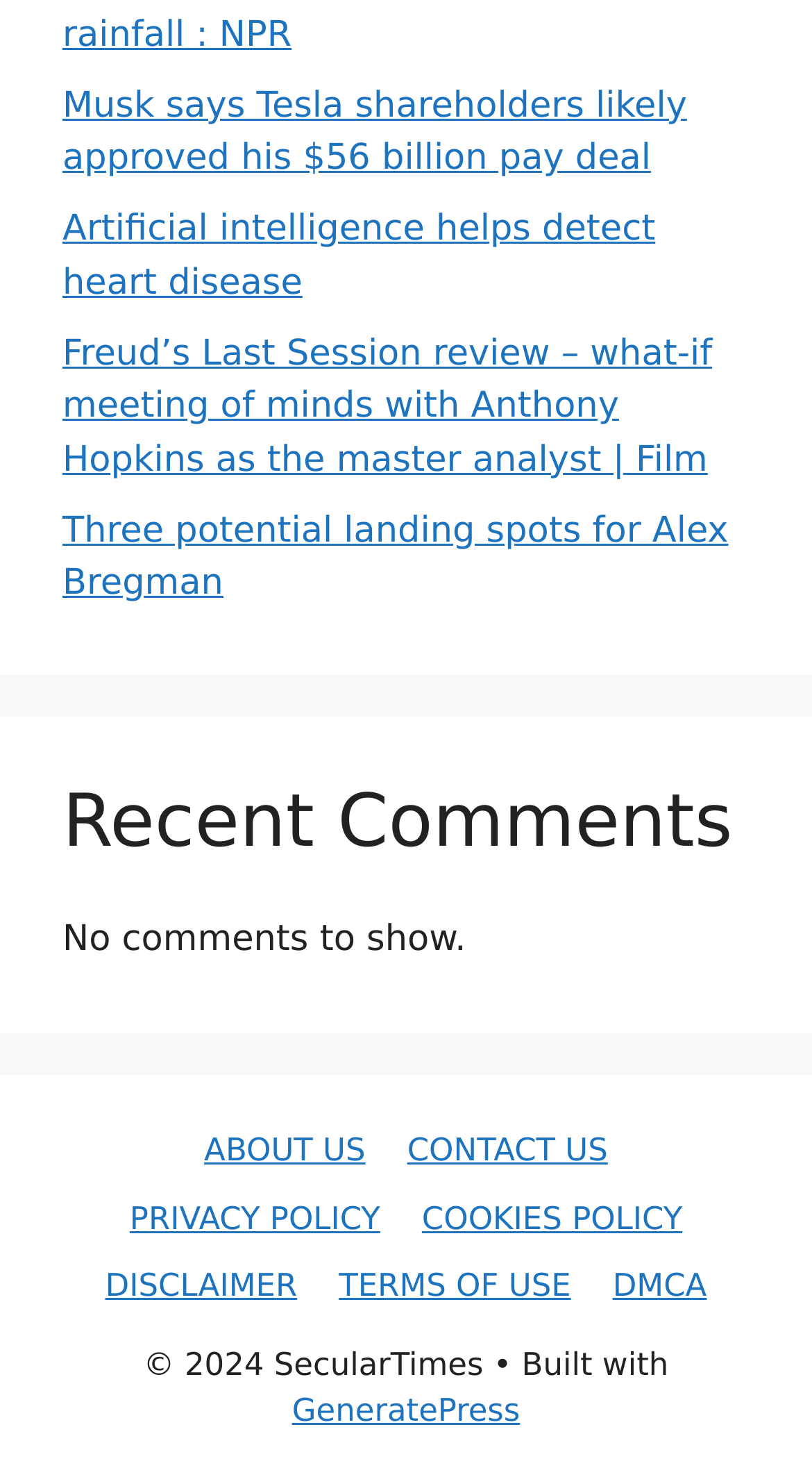Use one word or a short phrase to answer the question provided: 
What is the copyright year of the webpage?

2024